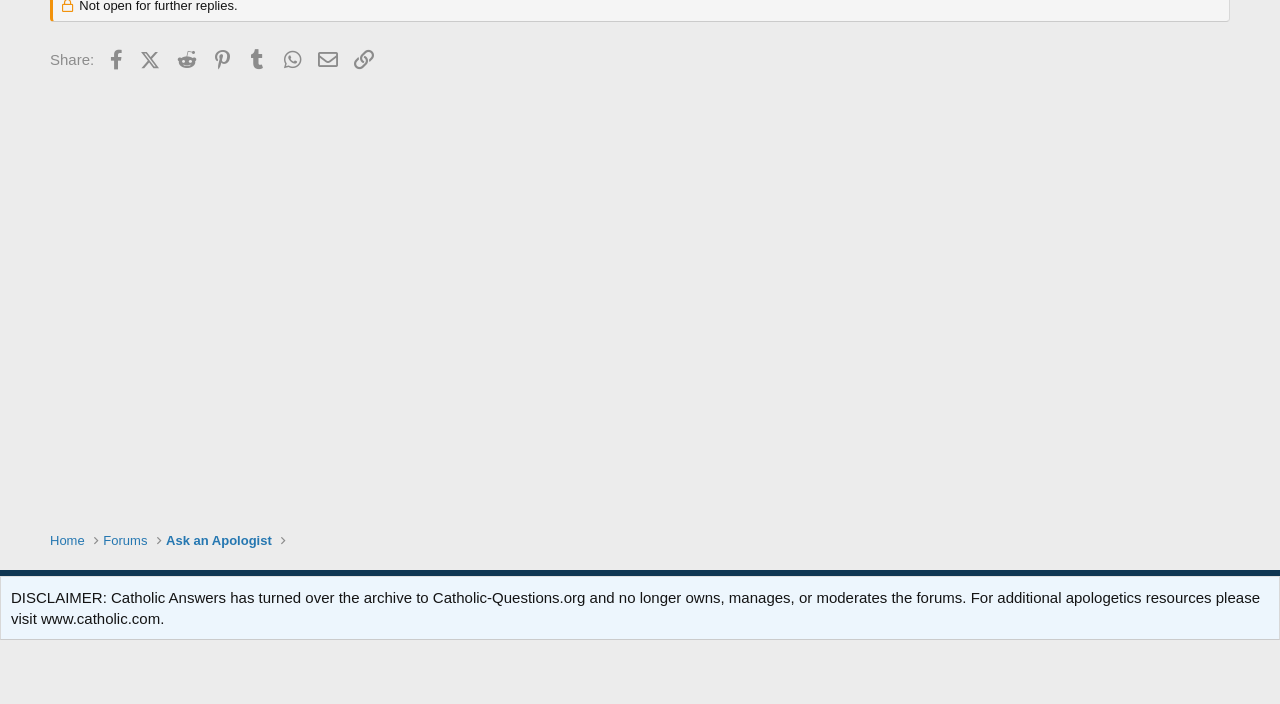Identify the bounding box coordinates for the UI element described by the following text: "Contact us". Provide the coordinates as four float numbers between 0 and 1, in the format [left, top, right, bottom].

[0.655, 0.817, 0.71, 0.844]